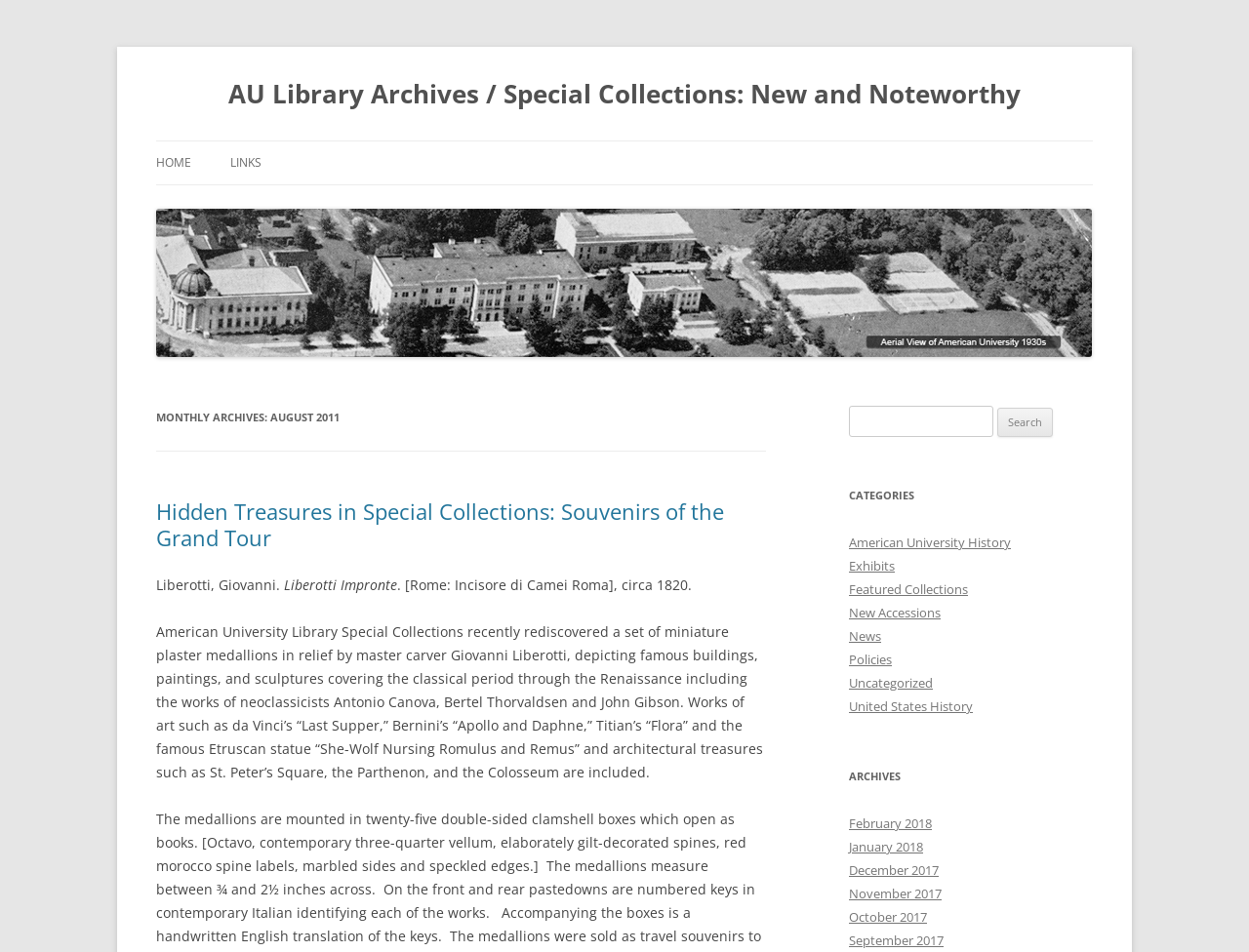What is the purpose of the search box?
Use the image to answer the question with a single word or phrase.

To search the website